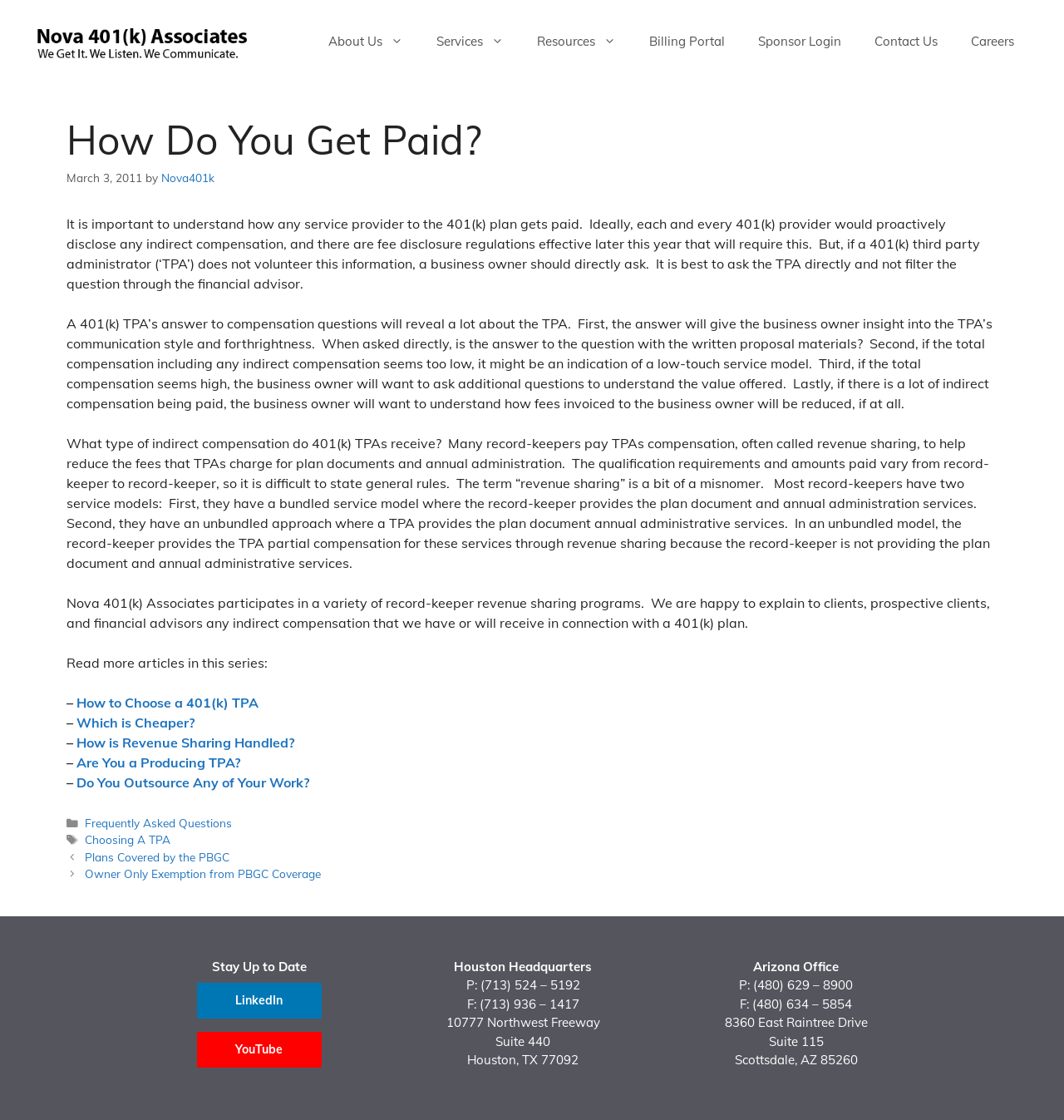Explain the contents of the webpage comprehensively.

This webpage is about Nova 401(k) Associates, a company that provides services related to 401(k) plans. At the top of the page, there is a banner with the company's logo and a navigation menu with links to various sections of the website, including "About Us", "Services", "Resources", and "Contact Us".

Below the banner, there is a main content area that contains an article with a heading "How Do You Get Paid?" and a subheading with the date "March 3, 2011". The article discusses how service providers to 401(k) plans get paid and the importance of understanding indirect compensation. The text is divided into several paragraphs, with links to related articles at the bottom.

To the right of the main content area, there is a complementary section that contains links to the company's social media profiles, including LinkedIn and YouTube, as well as contact information for the company's Houston headquarters and Arizona office.

At the bottom of the page, there is a footer section that contains links to categories, tags, and related posts, including "Frequently Asked Questions" and "Choosing A TPA".